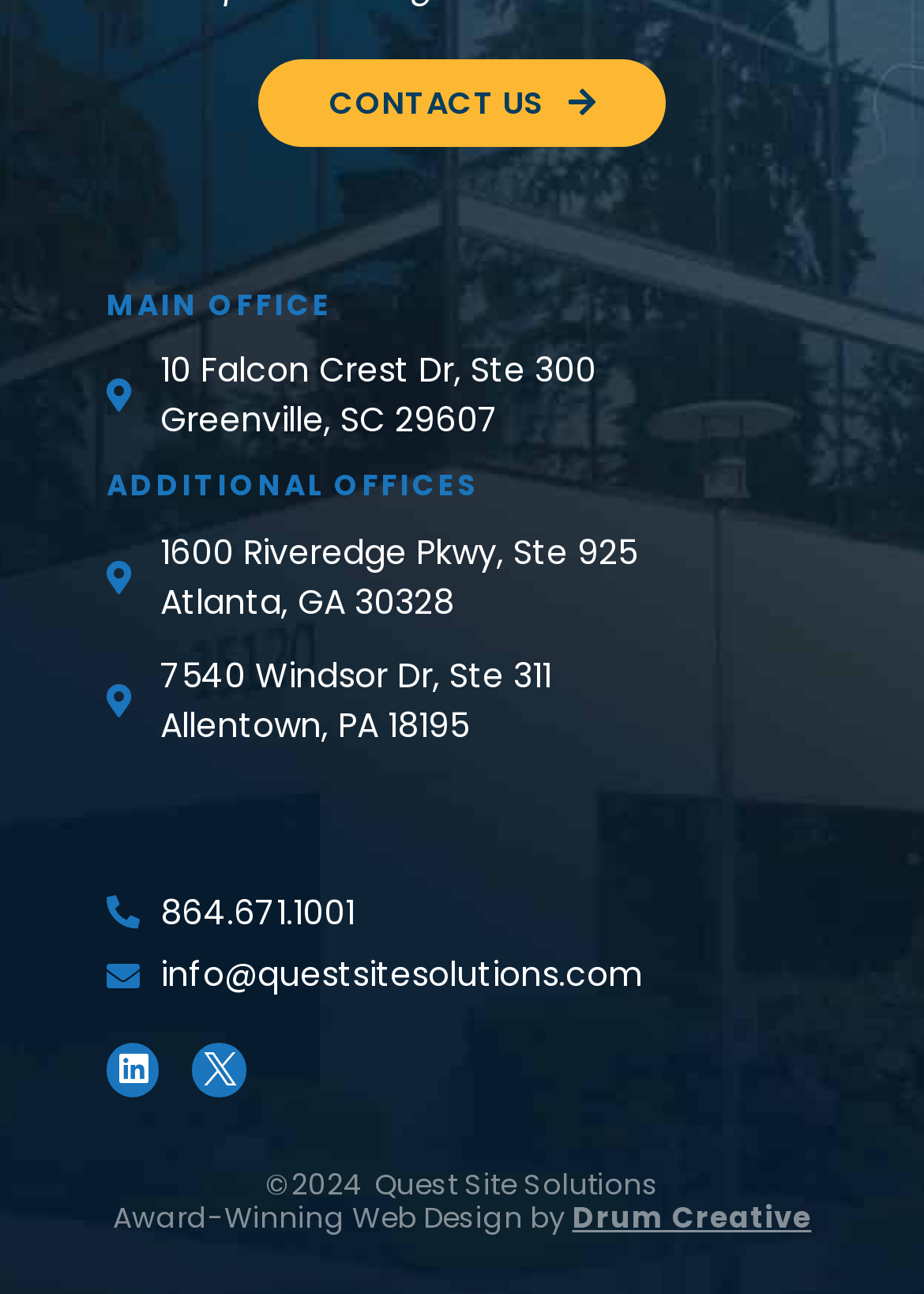What is the year of the copyright?
Provide a fully detailed and comprehensive answer to the question.

I found the year of the copyright by looking at the StaticText element with the text '©2024' which is located at the bottom of the webpage.